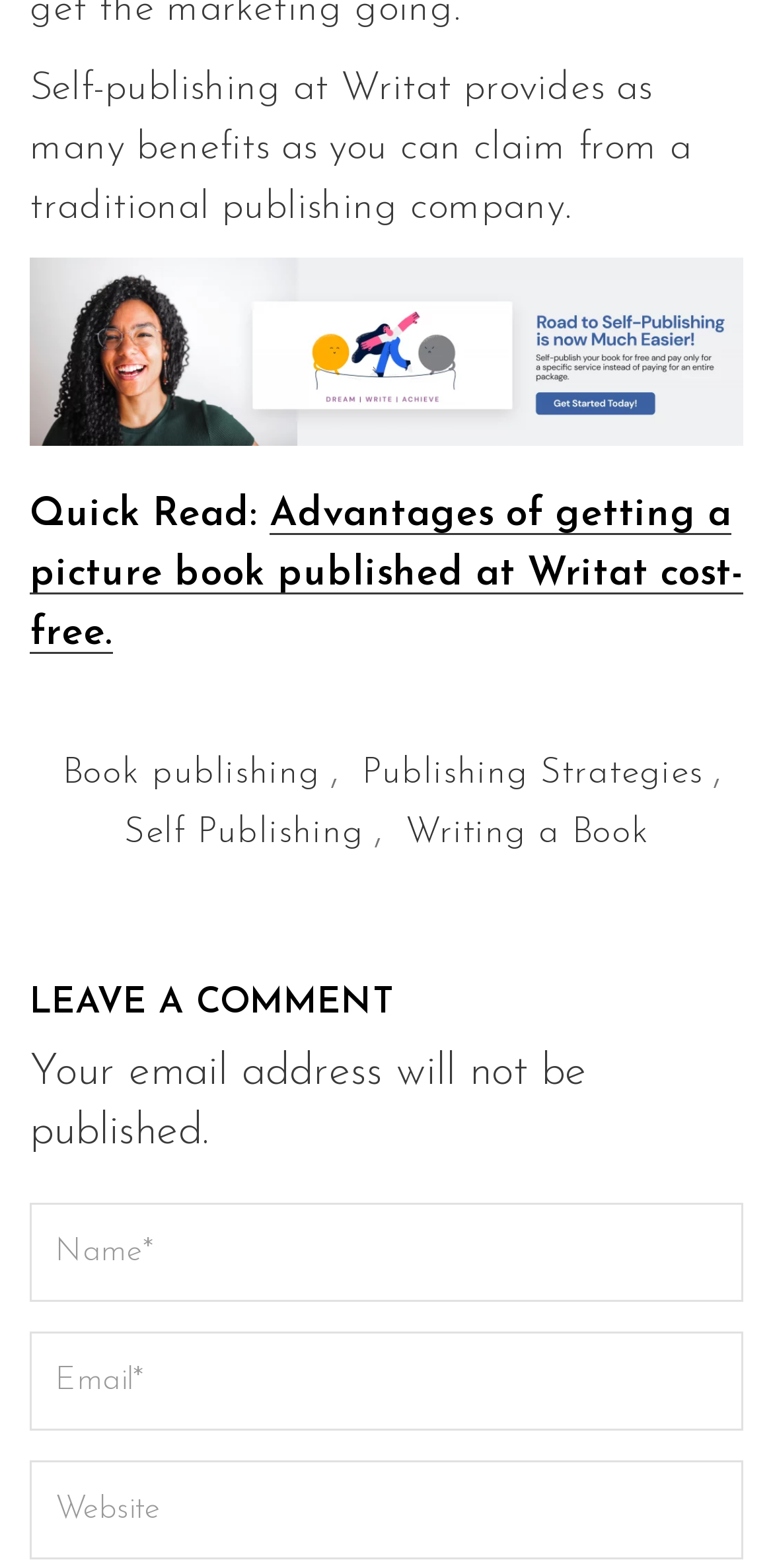Please identify the bounding box coordinates of the clickable area that will fulfill the following instruction: "Click the link to publish your own book". The coordinates should be in the format of four float numbers between 0 and 1, i.e., [left, top, right, bottom].

[0.038, 0.253, 0.962, 0.278]